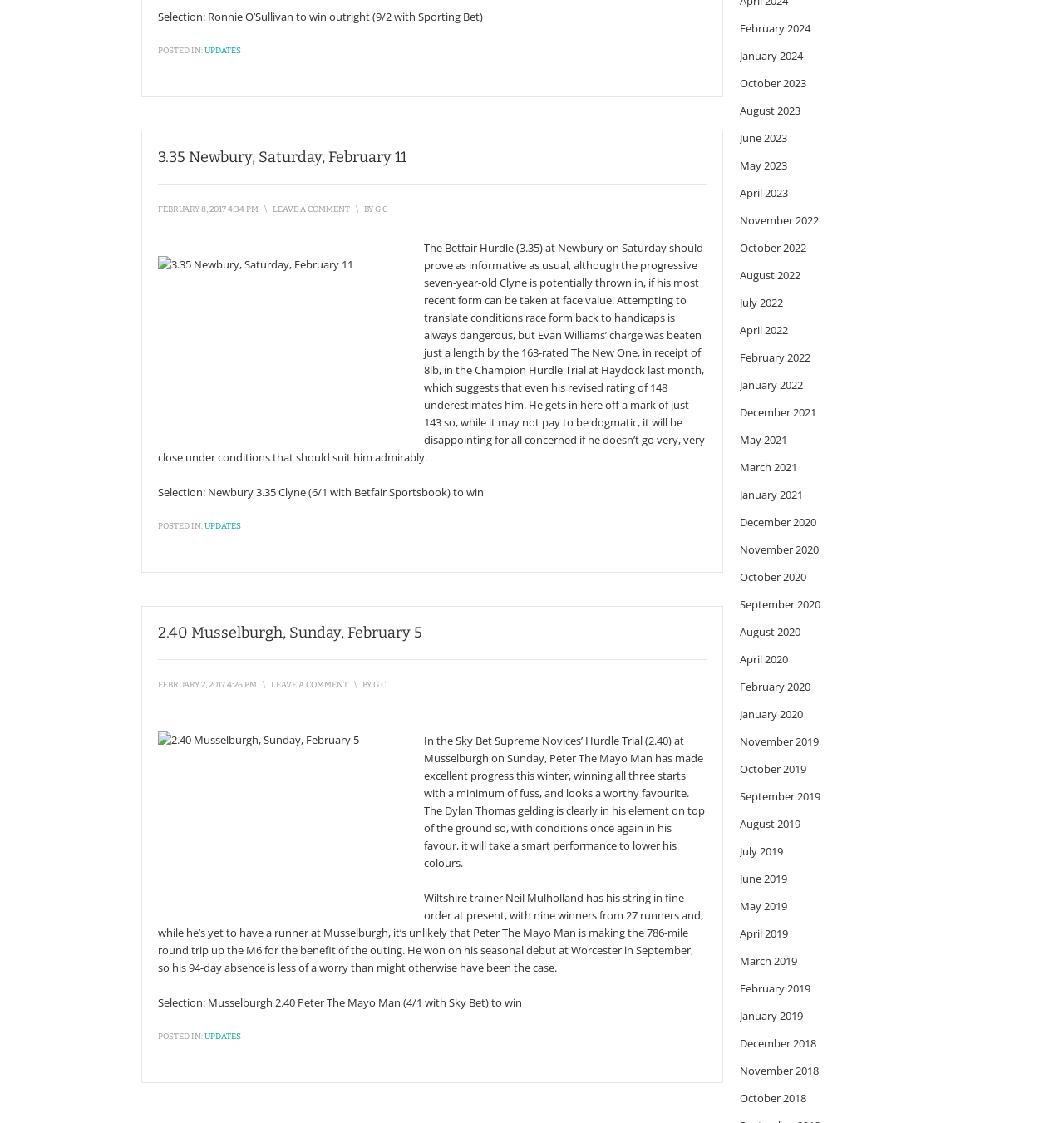Using the information in the image, give a detailed answer to the following question: What is the title of the first article?

I found the title of the first article by looking at the heading element with the text '3.35 Newbury, Saturday, February 11' which is located at the top of the article section.